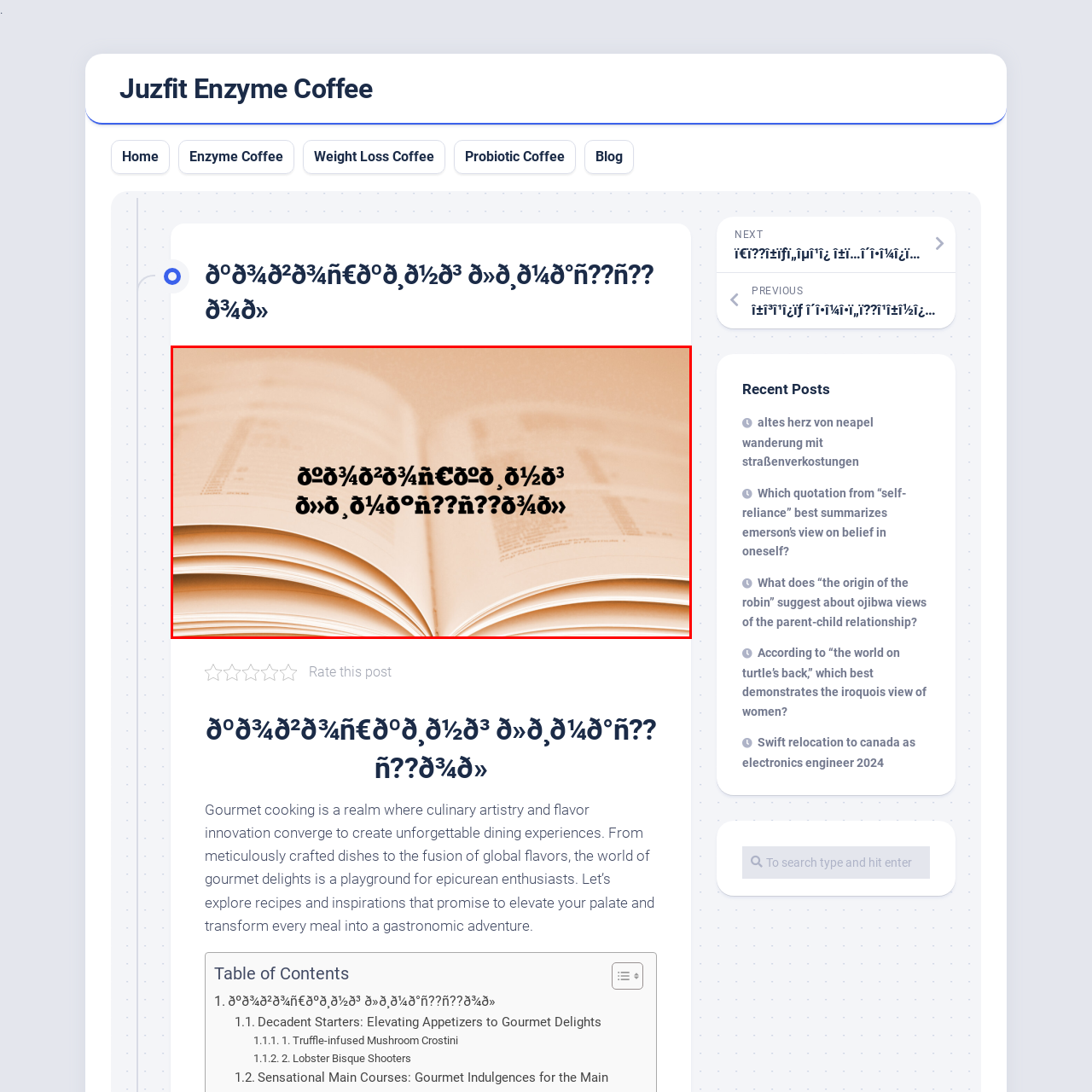What is the tone of the image?
Inspect the image area bounded by the red box and answer the question with a single word or a short phrase.

Warm and inviting